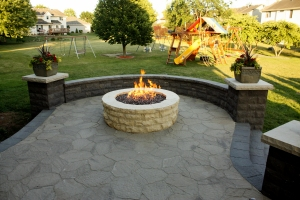Please answer the following question using a single word or phrase: What type of material is the patio made of?

Paved stone